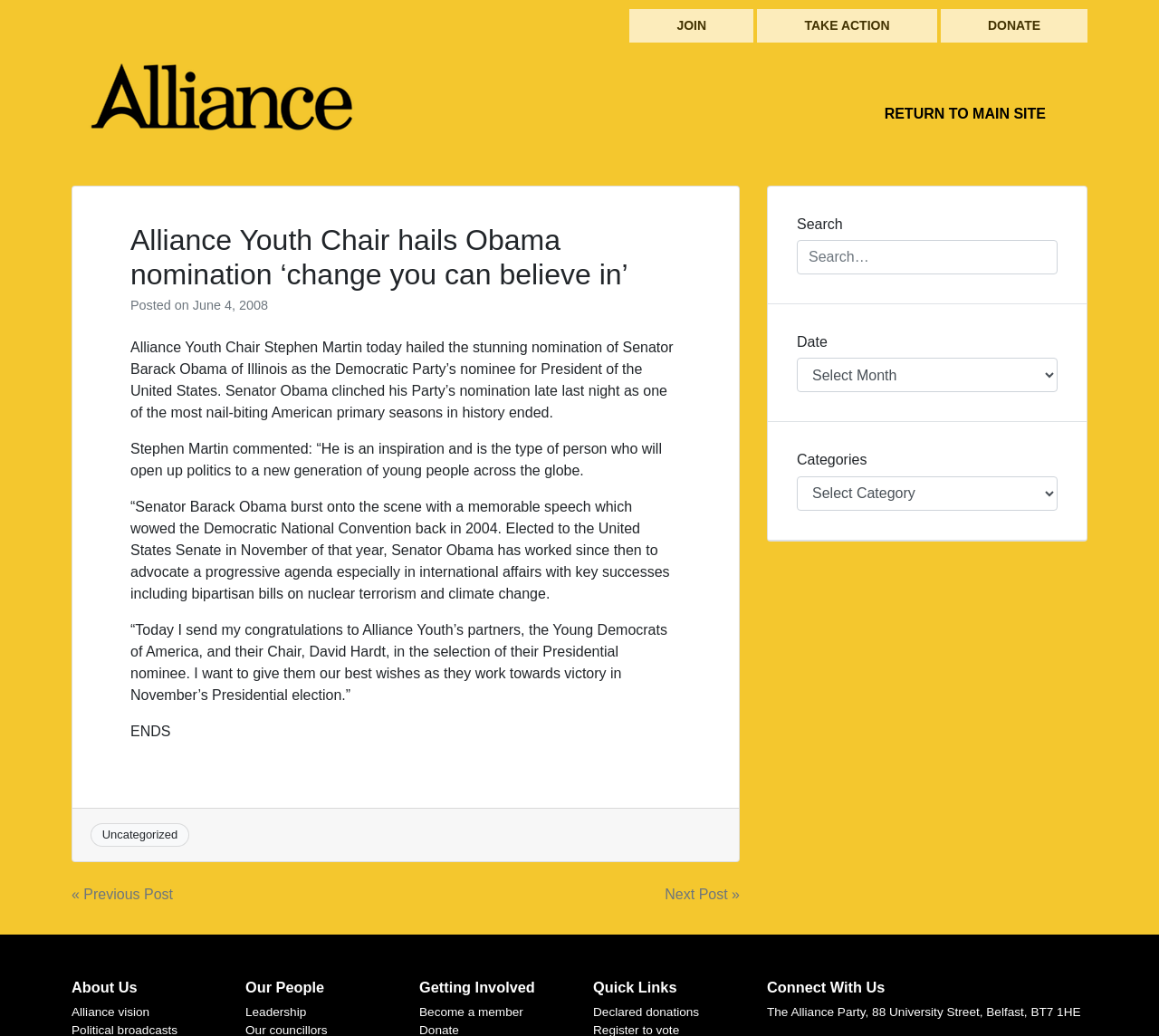Craft a detailed narrative of the webpage's structure and content.

This webpage appears to be a news article or blog post from the Alliance Party. At the top of the page, there are three prominent links: "JOIN", "TAKE ACTION", and "DONATE", which are positioned horizontally across the page. Below these links, there is a smaller link to "RETURN TO MAIN SITE".

The main content of the page is an article with a heading that reads "Alliance Youth Chair hails Obama nomination ‘change you can believe in’". The article is divided into several paragraphs of text, with a date "June 4, 2008" mentioned at the top. The text discusses the nomination of Senator Barack Obama as the Democratic Party's nominee for President of the United States.

To the right of the main content, there is a complementary section with several headings, including "Search", "Date", "Categories", and "About Us". Each of these headings has a corresponding input field or dropdown menu. There are also several links to other pages, including "Alliance vision", "Leadership", "Become a member", "Declared donations", and others.

At the bottom of the page, there is a footer section with a heading "Post navigation" and links to "« Previous Post" and "Next Post »". There is also a section with the address of the Alliance Party.

Throughout the page, there are no images, but there are several links and input fields that allow users to interact with the content.